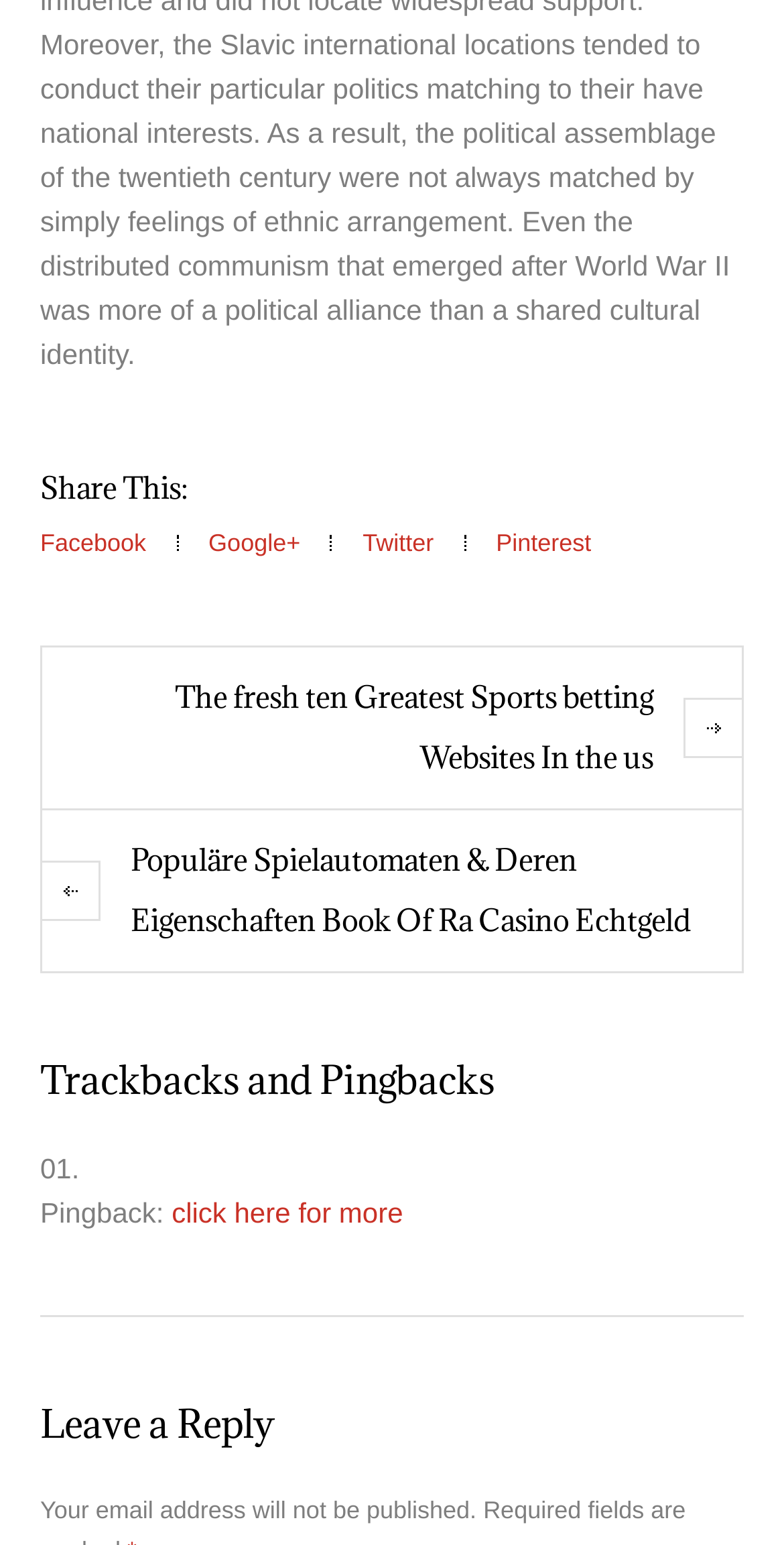Provide a single word or phrase answer to the question: 
What is the topic of the webpage?

Sports betting and casino